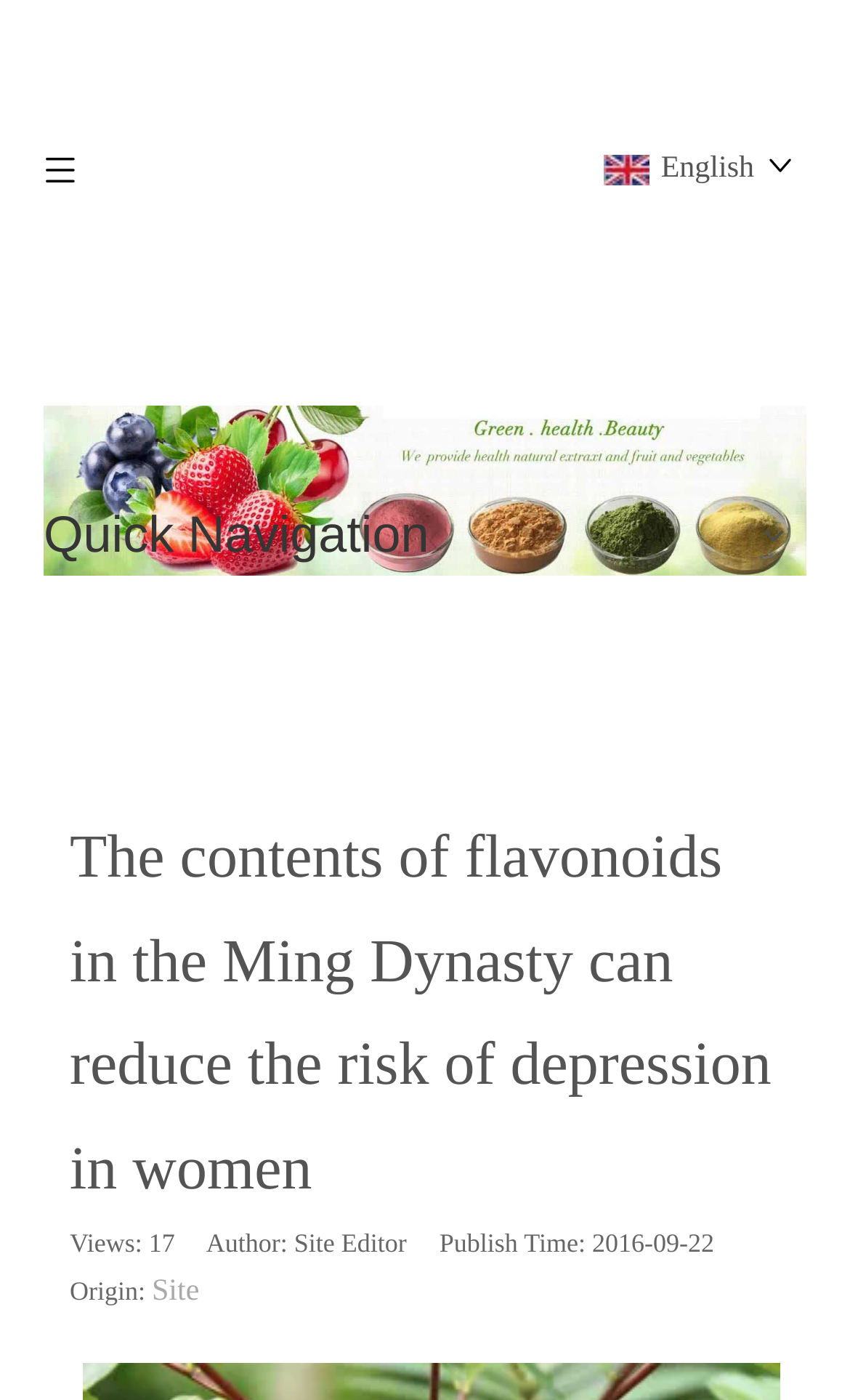Determine the bounding box coordinates of the UI element described below. Use the format (top-left x, top-left y, bottom-right x, bottom-right y) with floating point numbers between 0 and 1: Site

[0.179, 0.911, 0.234, 0.934]